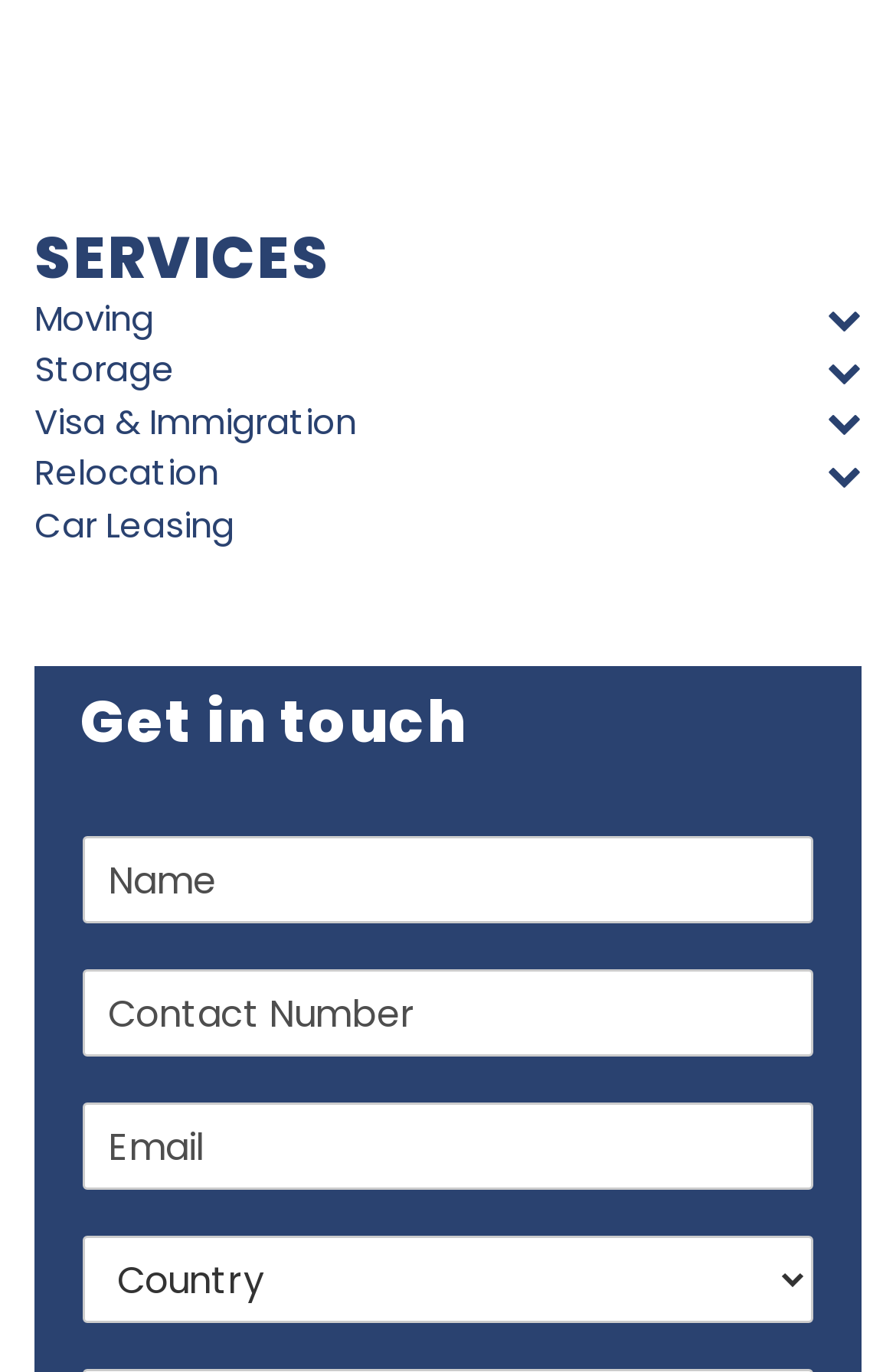Answer the following query with a single word or phrase:
What is the position of the 'Get in touch' heading?

Below the services